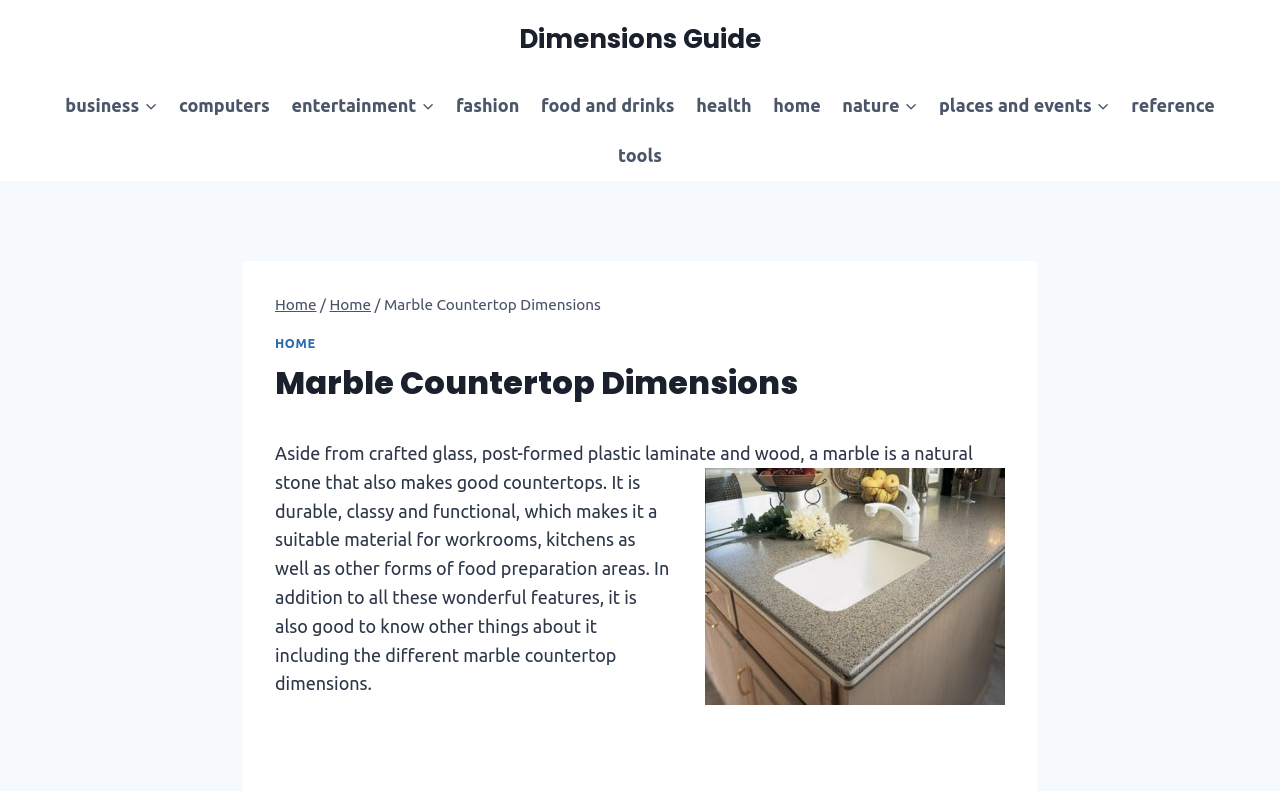What is the tone of the webpage's content?
Based on the screenshot, provide your answer in one word or phrase.

Informative